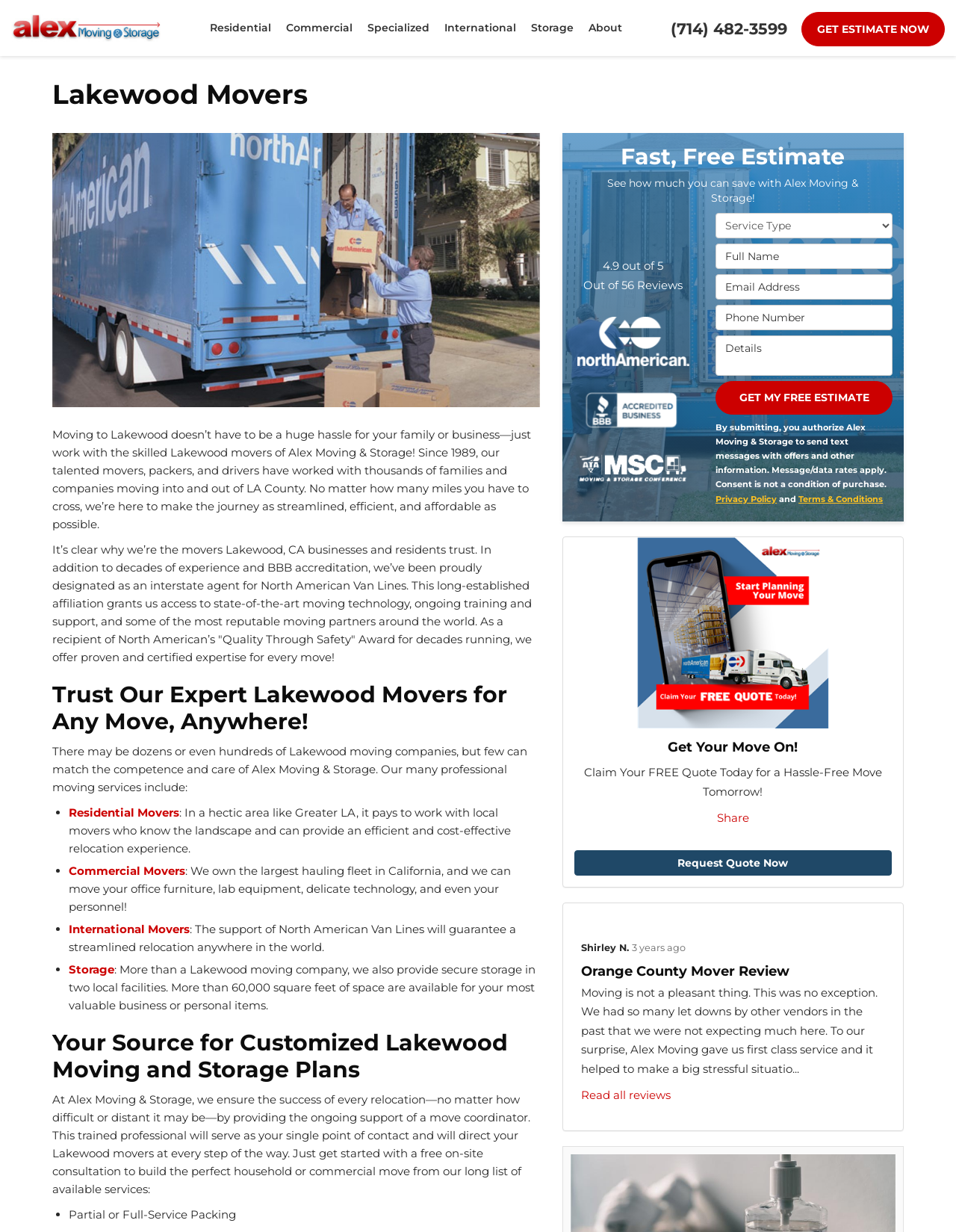Find the bounding box coordinates of the area that needs to be clicked in order to achieve the following instruction: "Get a free on-site consultation". The coordinates should be specified as four float numbers between 0 and 1, i.e., [left, top, right, bottom].

[0.749, 0.31, 0.934, 0.337]